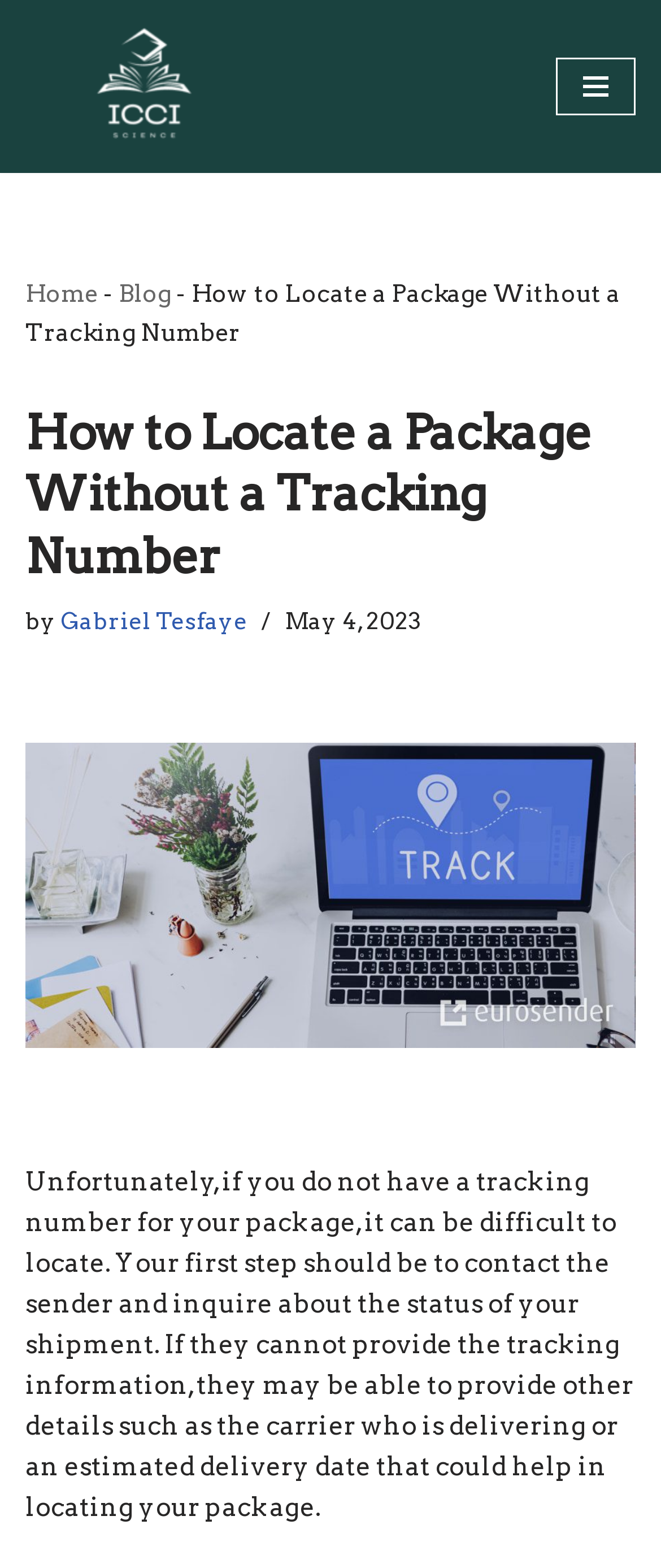Please provide a short answer using a single word or phrase for the question:
What should you do first if you don't have a tracking number?

Contact the sender